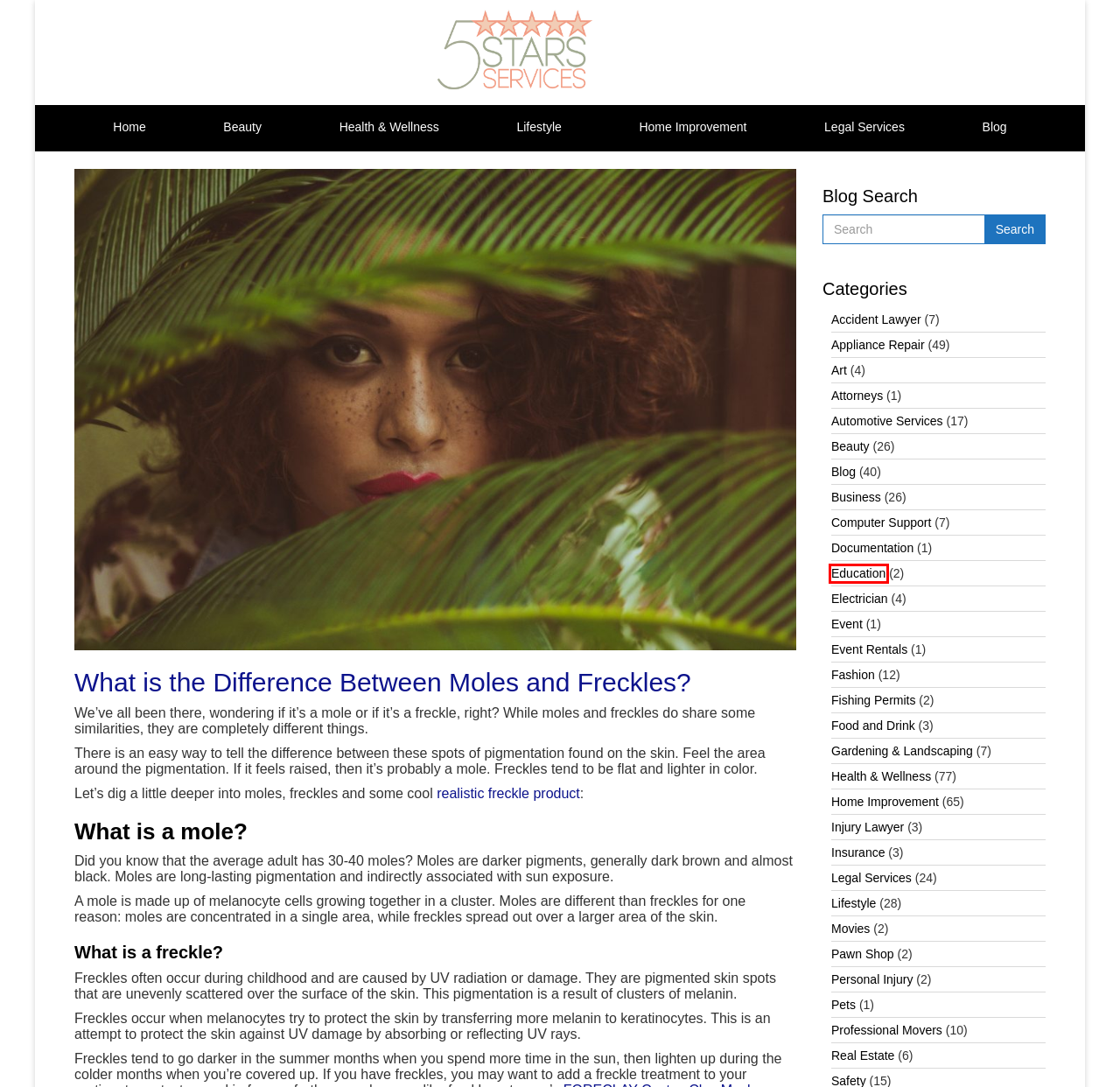You’re provided with a screenshot of a webpage that has a red bounding box around an element. Choose the best matching webpage description for the new page after clicking the element in the red box. The options are:
A. Event Rentals Archives - 5 Stars Services Blog
B. Fashion Archives - 5 Stars Services Blog
C. Accident Lawyer Archives - 5 Stars Services Blog
D. Pawn Shop Archives - 5 Stars Services Blog
E. Blog Archives - 5 Stars Services Blog
F. Documentation Archives - 5 Stars Services Blog
G. Education Archives - 5 Stars Services Blog
H. 5 Stars Services | Home Improvement, Legal, Health & Wellness, Lifestyle & More

G